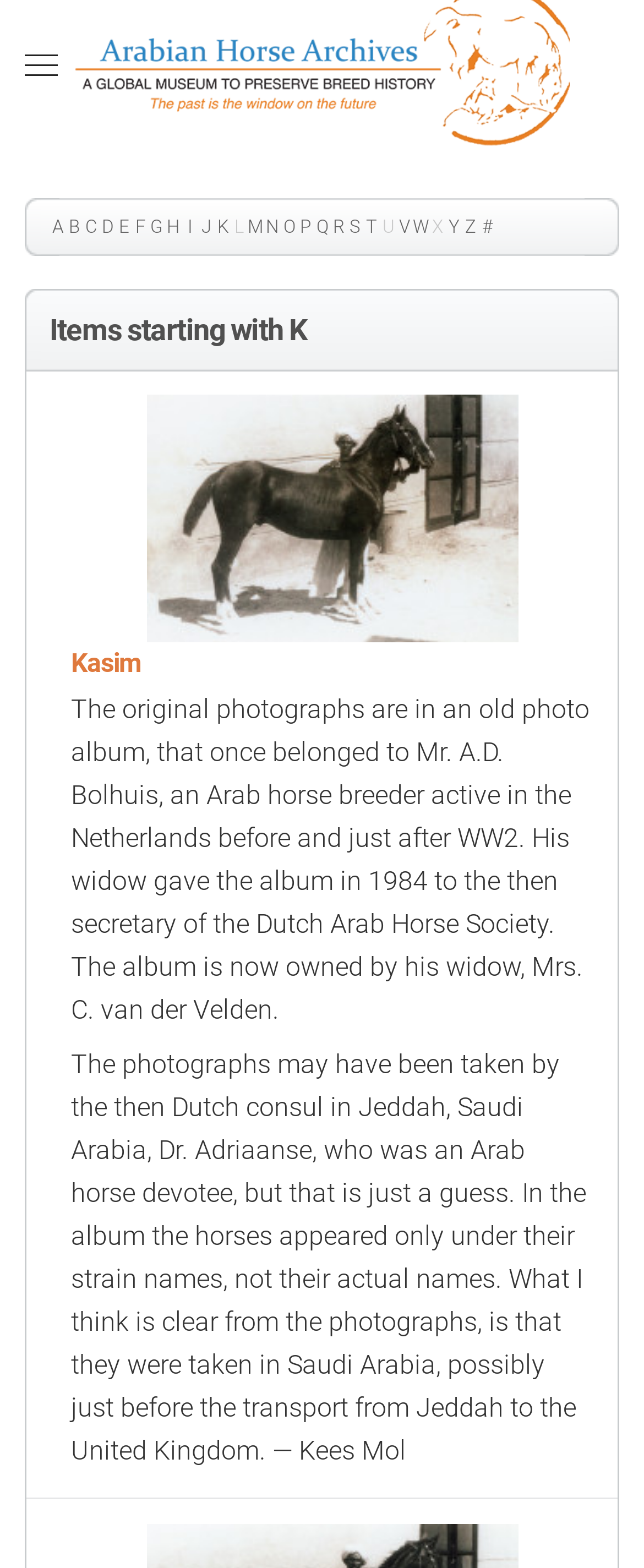Using the webpage screenshot, find the UI element described by aria-label="Open menu". Provide the bounding box coordinates in the format (top-left x, top-left y, bottom-right x, bottom-right y), ensuring all values are floating point numbers between 0 and 1.

[0.038, 0.0, 0.09, 0.084]